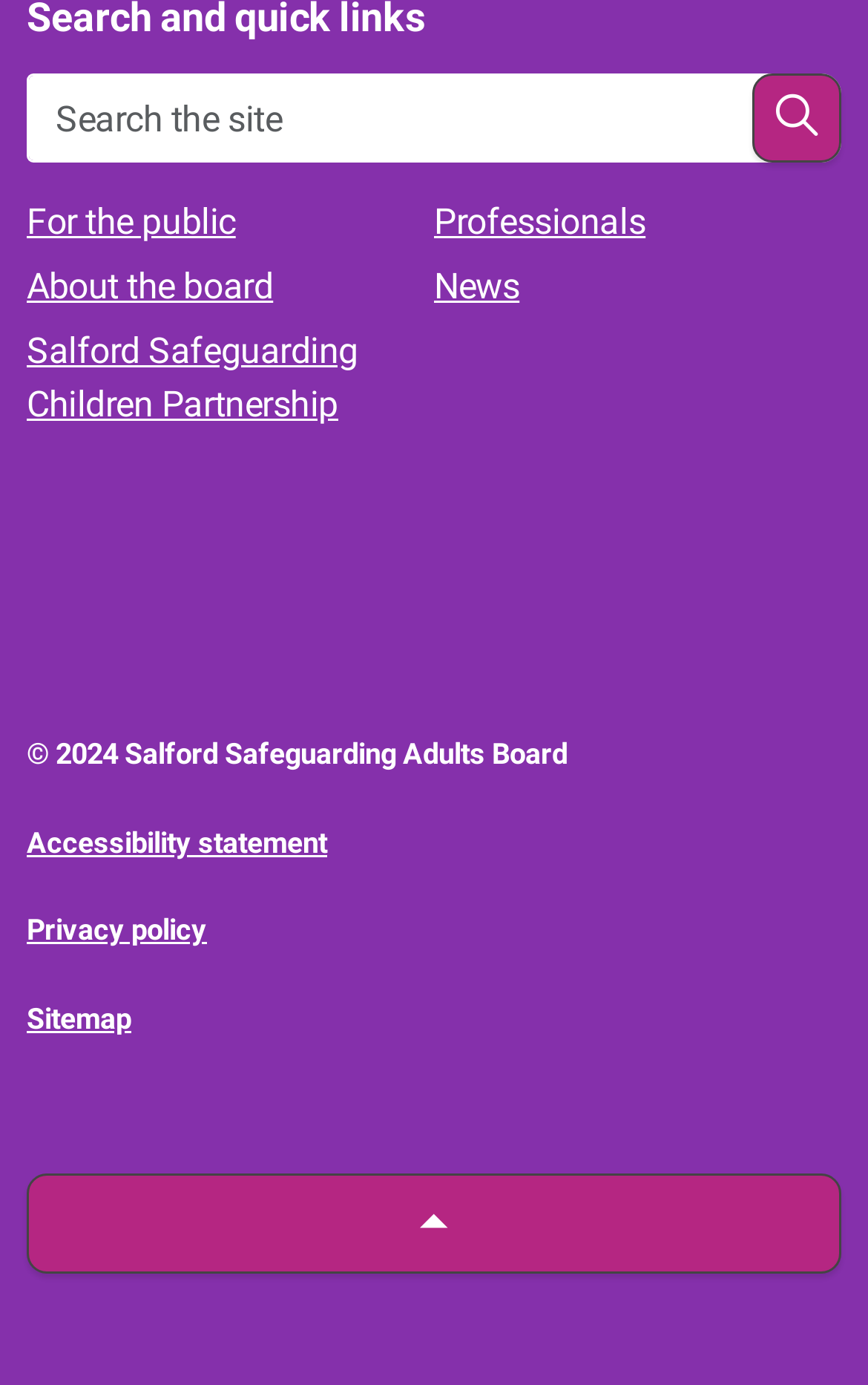Locate the bounding box coordinates of the element you need to click to accomplish the task described by this instruction: "Read Accessibility statement".

[0.031, 0.596, 0.377, 0.62]